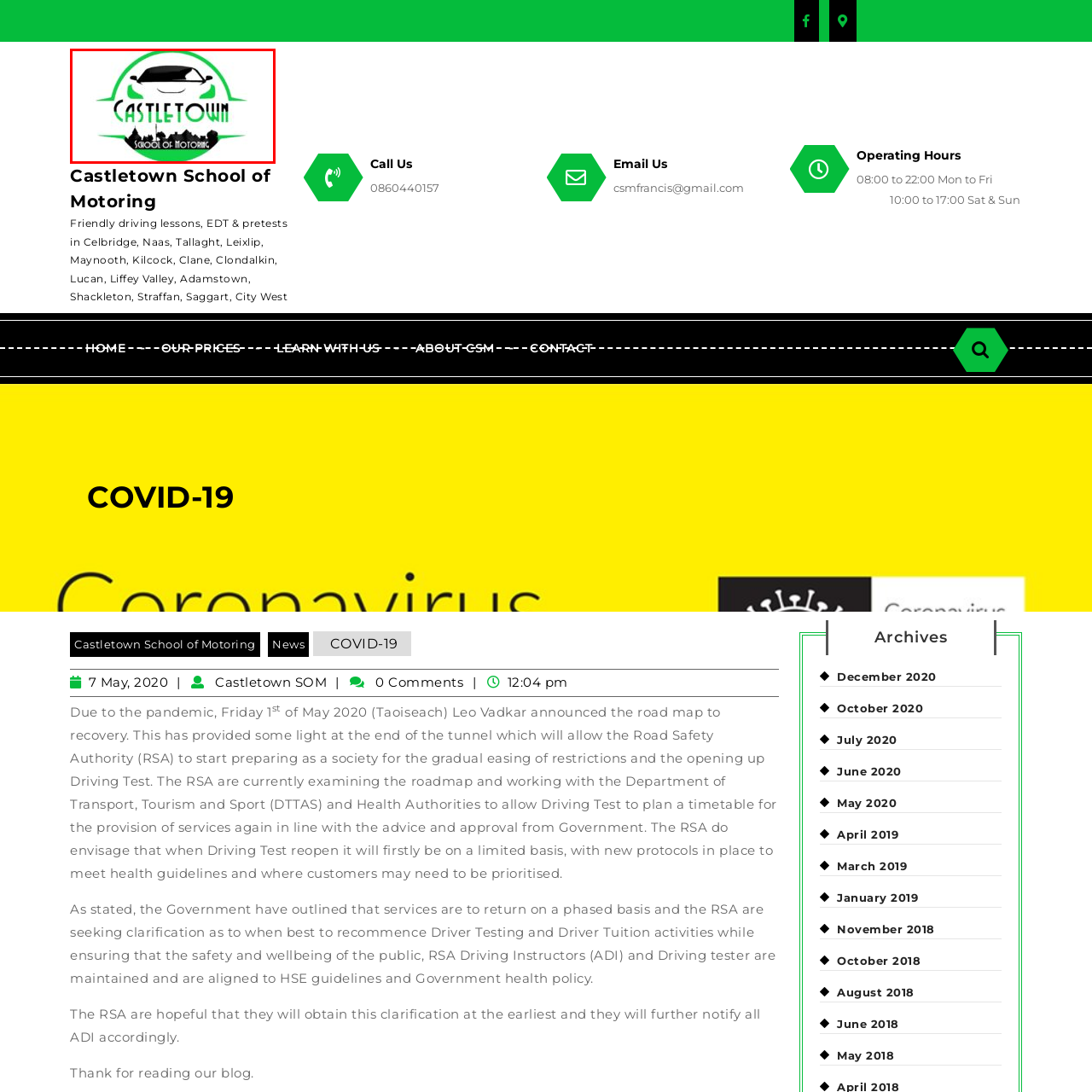Offer a complete and descriptive caption for the image marked by the red box.

The image showcases the logo of "Castletown School of Motoring," which features a stylized silhouette of a car above the text. The logo is designed with a vibrant green circular background, emphasizing the school's focus on driving lessons and road safety. The name "CASTLETOWN" is prominently displayed at the top in bold, modern typography, while "School of Motoring" is presented in a slightly smaller font beneath. The logo also includes a city skyline silhouette at the bottom, symbolizing the school's local presence and community ties. This visually appealing design effectively represents the driving school’s commitment to traffic education and safe driving practices.